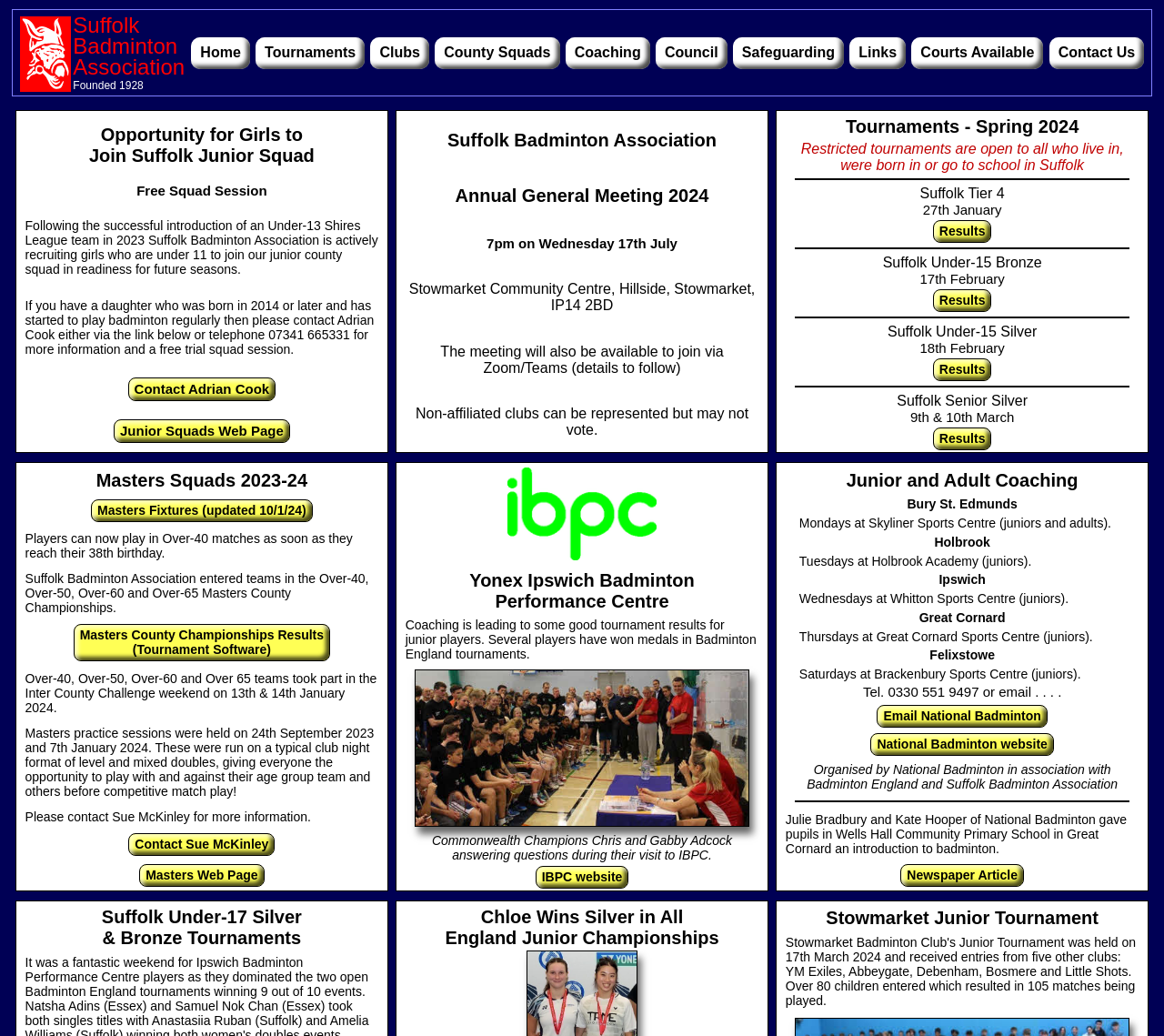Please locate the bounding box coordinates of the element's region that needs to be clicked to follow the instruction: "Sort messages by date". The bounding box coordinates should be provided as four float numbers between 0 and 1, i.e., [left, top, right, bottom].

None